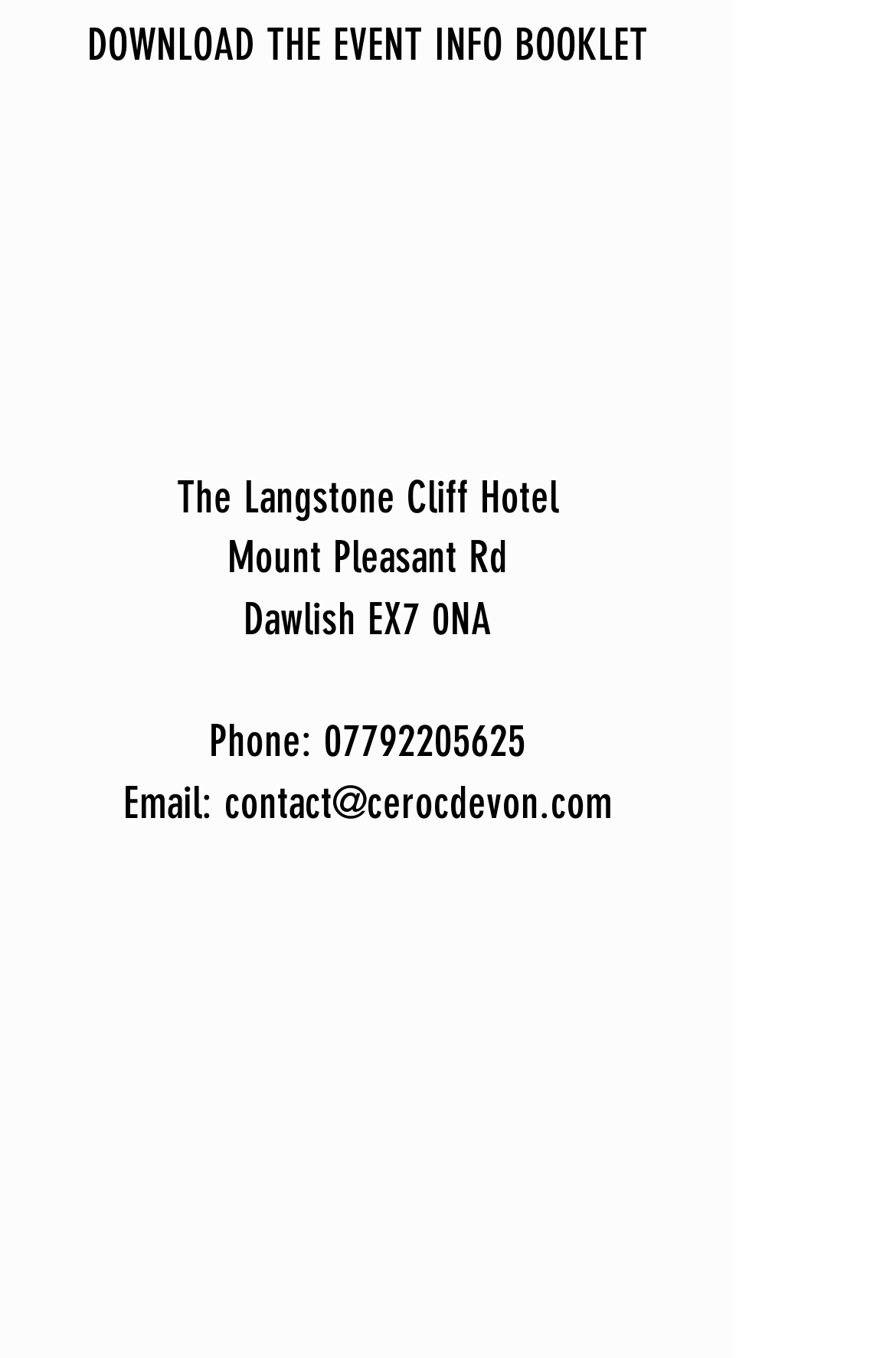What can be downloaded from the webpage?
Based on the visual, give a brief answer using one word or a short phrase.

The Event Info Booklet